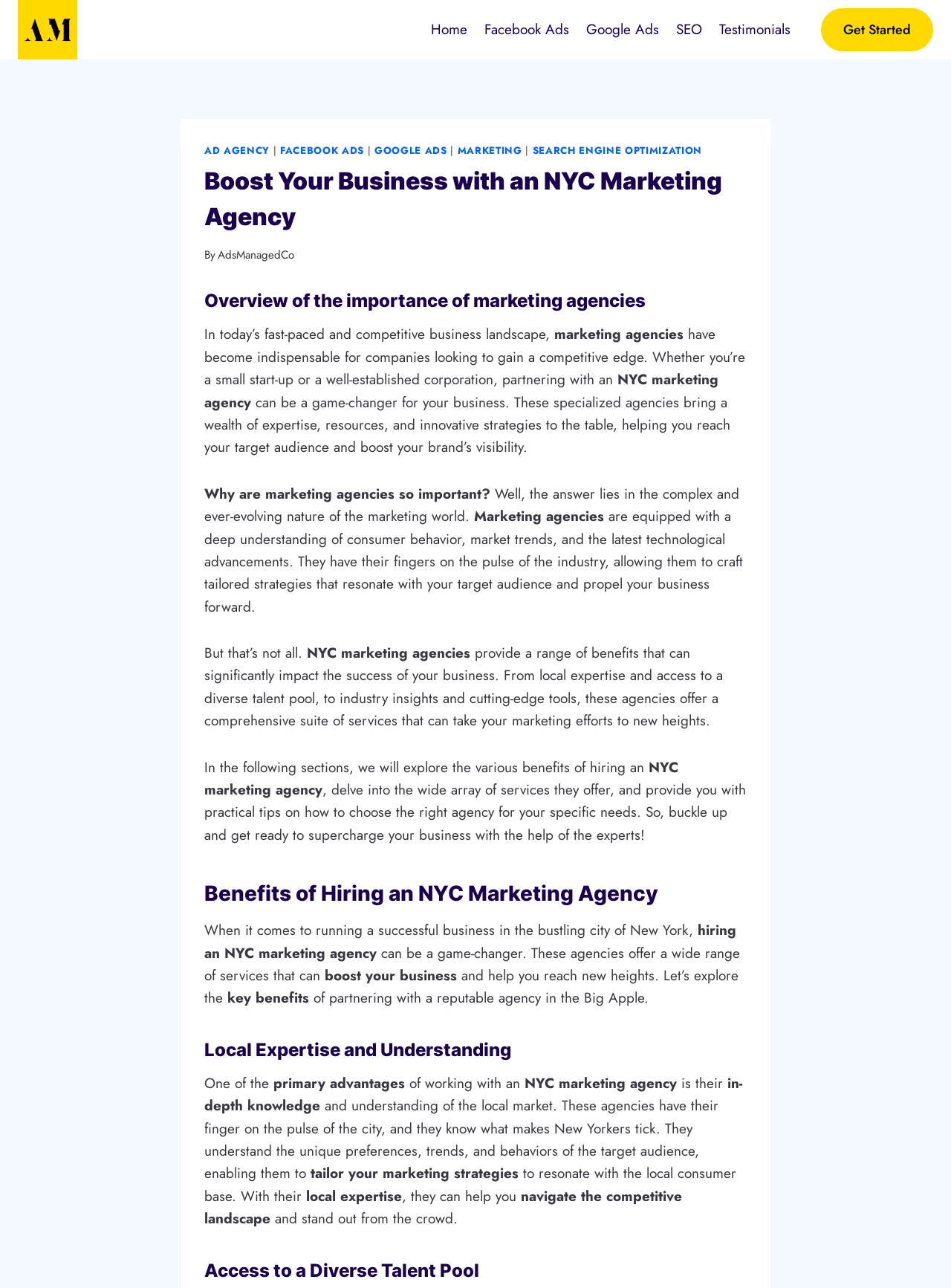Determine the bounding box coordinates of the clickable region to follow the instruction: "Navigate to the 'Facebook Ads' page".

[0.501, 0.008, 0.608, 0.038]